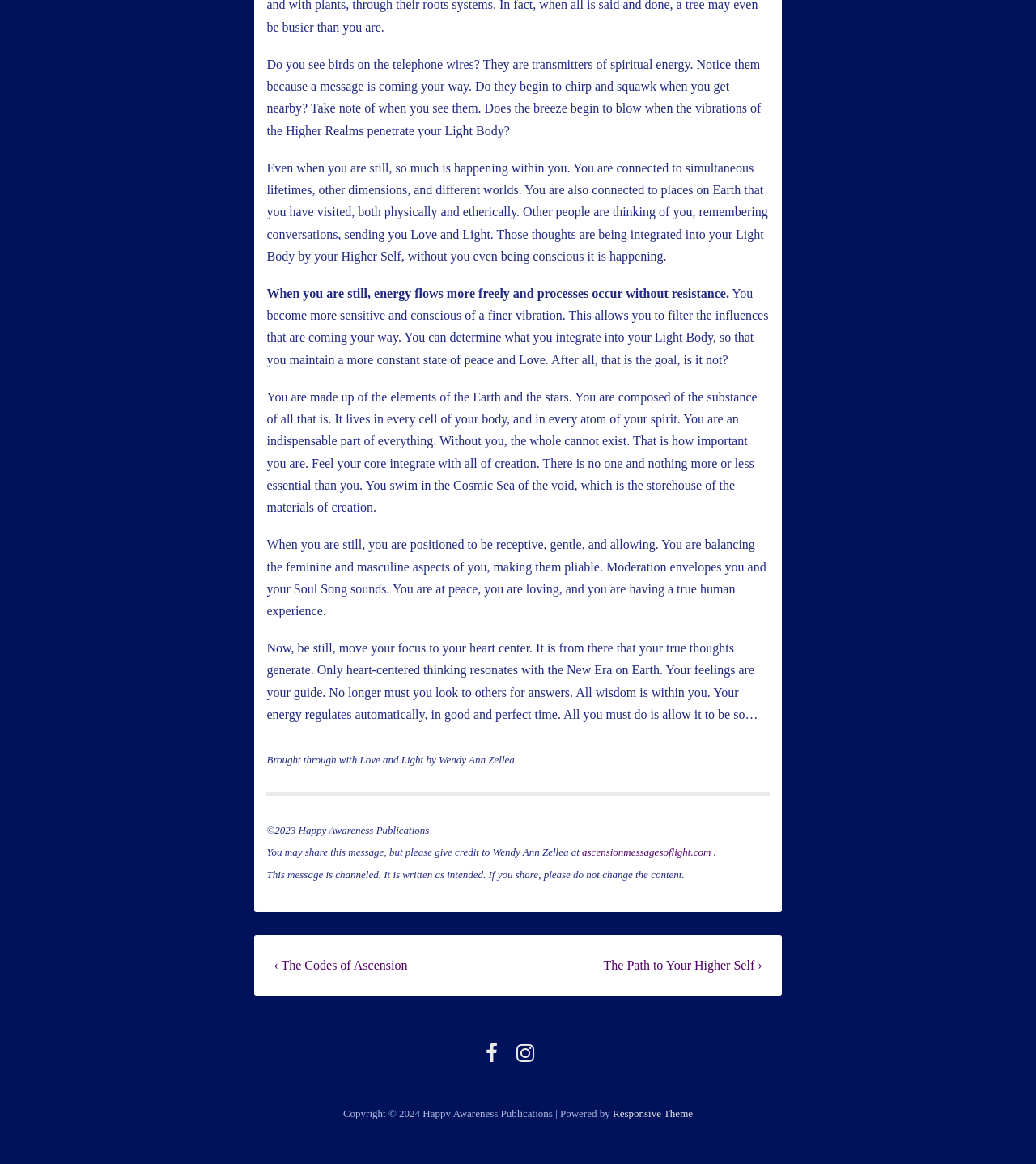Predict the bounding box of the UI element based on the description: "ascensionmessagesoflight.com". The coordinates should be four float numbers between 0 and 1, formatted as [left, top, right, bottom].

[0.562, 0.727, 0.686, 0.737]